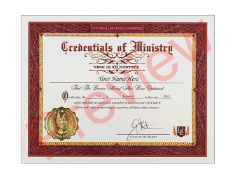What is the purpose of the watermark on the certificate?
Answer the question with a thorough and detailed explanation.

The watermark on the certificate reads 'Reviewed', which implies that the document has undergone a verification process, thereby adding to its legitimacy and authenticity.